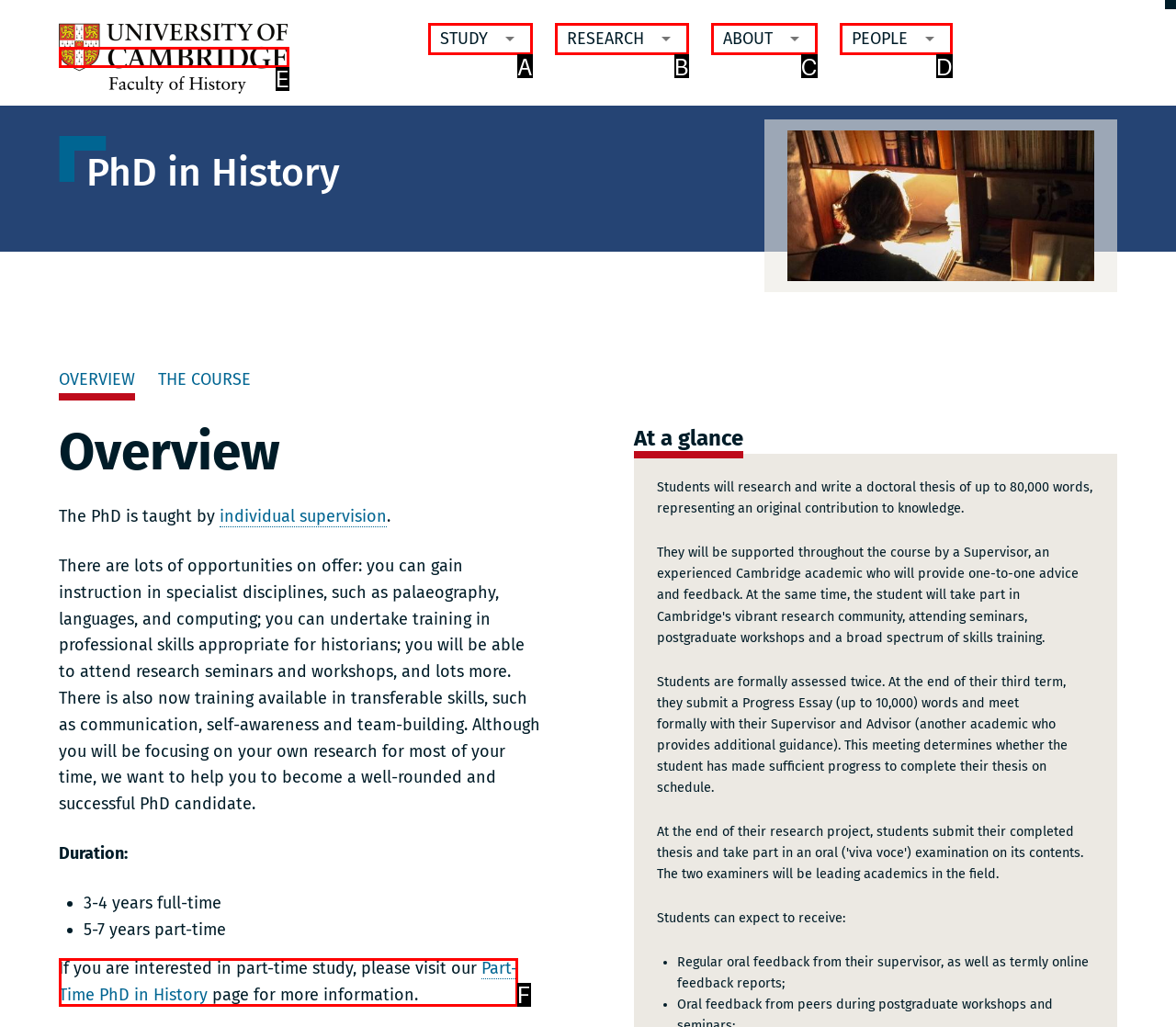Based on the description People, identify the most suitable HTML element from the options. Provide your answer as the corresponding letter.

D